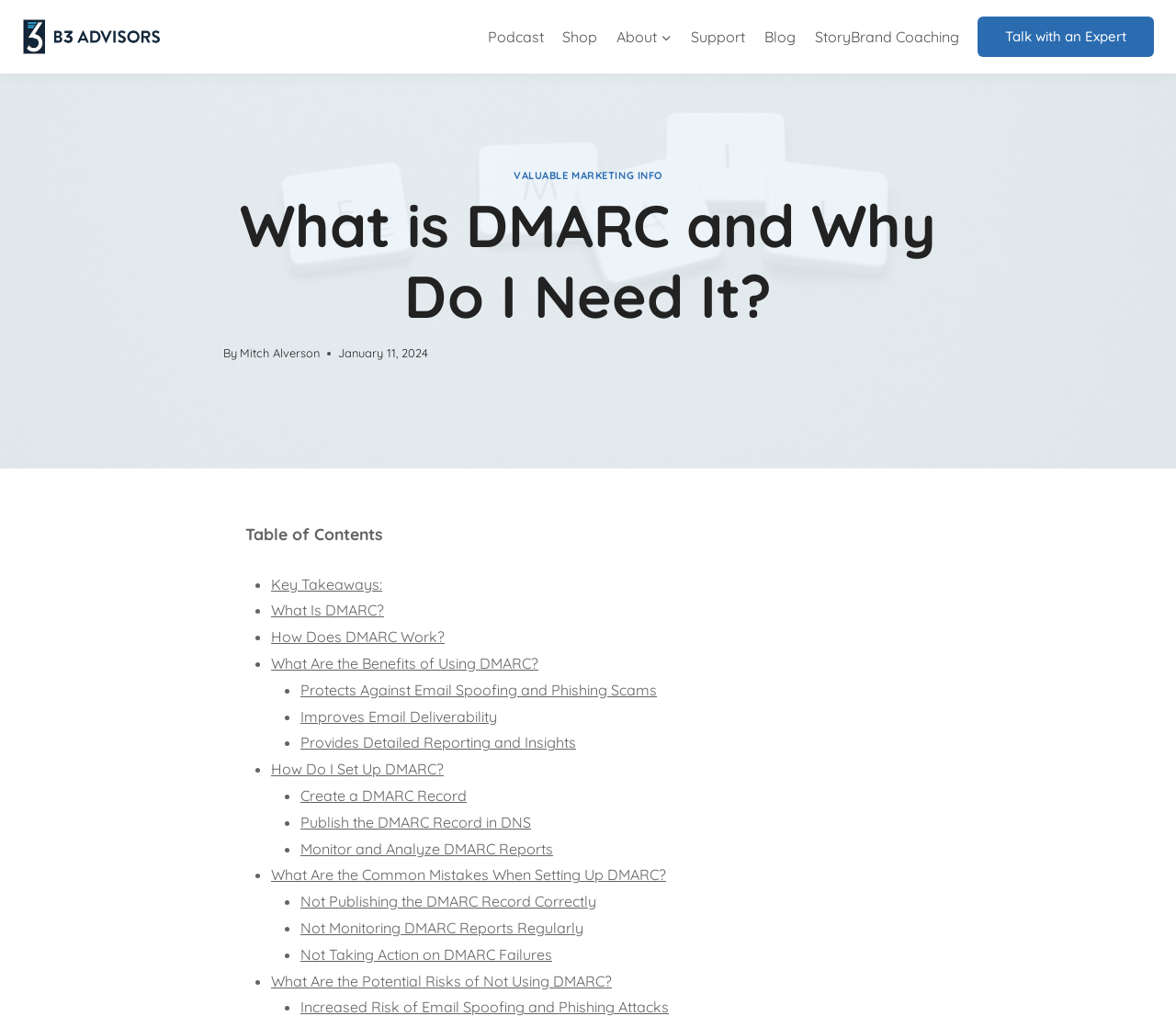Using a single word or phrase, answer the following question: 
What is the purpose of DMARC?

Protects Against Email Spoofing and Phishing Scams